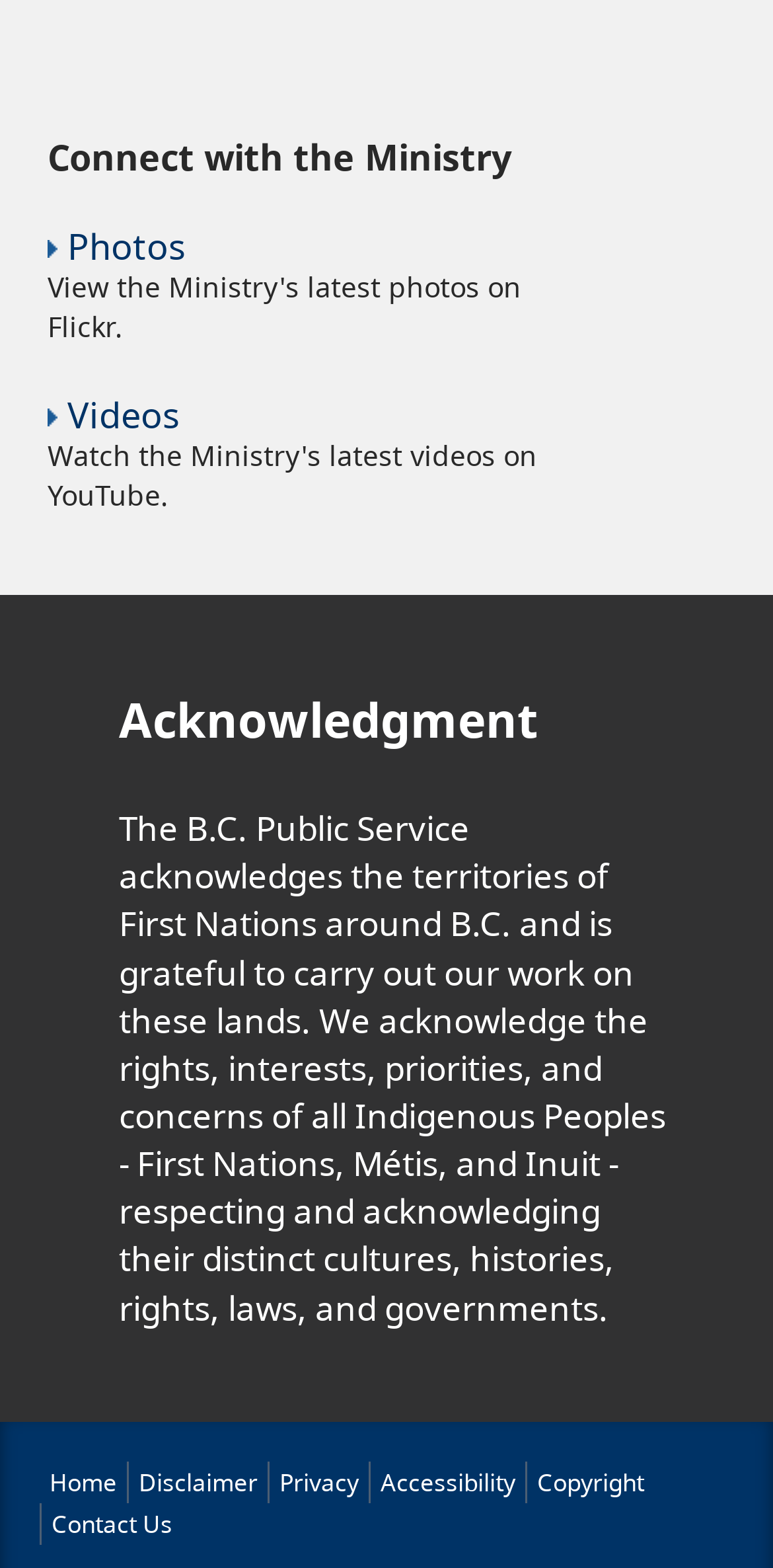What is the acknowledgment about?
Provide a thorough and detailed answer to the question.

The acknowledgment is about the territories of First Nations around B.C. and the respect for the rights, interests, priorities, and concerns of all Indigenous Peoples.